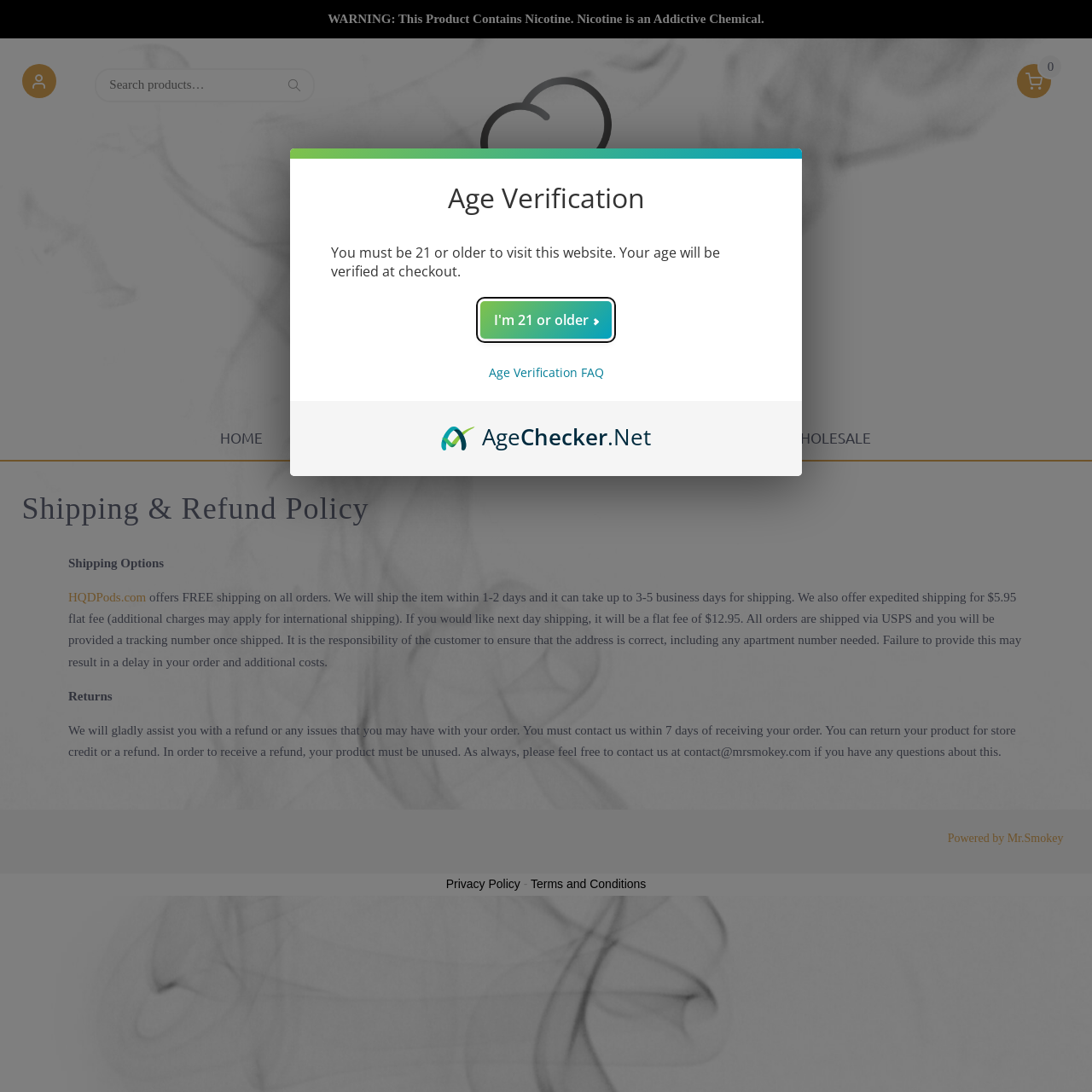Provide a thorough description of the webpage you see.

The webpage is about the shipping and refund policy of HQD PODS, an online store selling disposable pods. At the top of the page, there is a warning message stating that the product contains nicotine, which is an addictive chemical. Below this warning, there is a search bar with a search button on the right side. 

On the top-right corner, there are two buttons, one with a shopping cart icon and the other with a heart icon. 

The HQD PODS logo is located on the top-left side, with a navigation menu below it, featuring links to the home page, about us, shop, contact us, shipping and refund policy, and wholesale.

The main content of the page is divided into two sections: shipping options and returns. The shipping options section explains that HQDPods.com offers free shipping on all orders, with estimated delivery times ranging from 3-5 business days. There is also an option for expedited shipping at an additional cost. 

The returns section states that customers can return their products for store credit or a refund within 7 days of receiving their order, provided the product is unused.

At the bottom of the page, there is a section with links to the privacy policy, terms and conditions, and a content info section with a link to the website's powered by Mr.Smokey.

Additionally, there is an age verification section, which requires visitors to confirm they are 21 or older to access the website. This section includes a link to the age verification FAQ and the AgeChecker.Net logo.